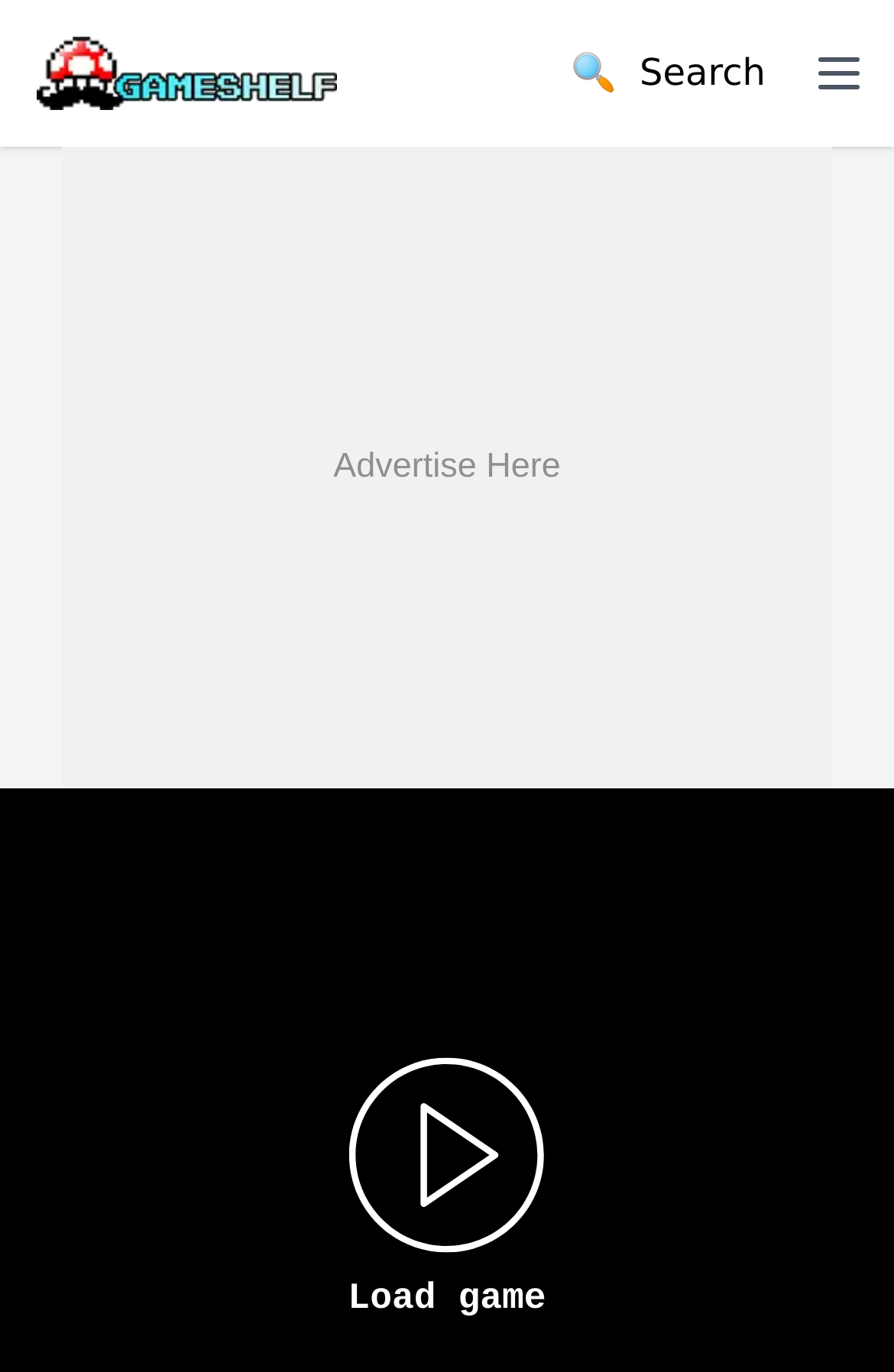Please reply to the following question with a single word or a short phrase:
What is the rating of the Lizzie Mcguire game?

5.0